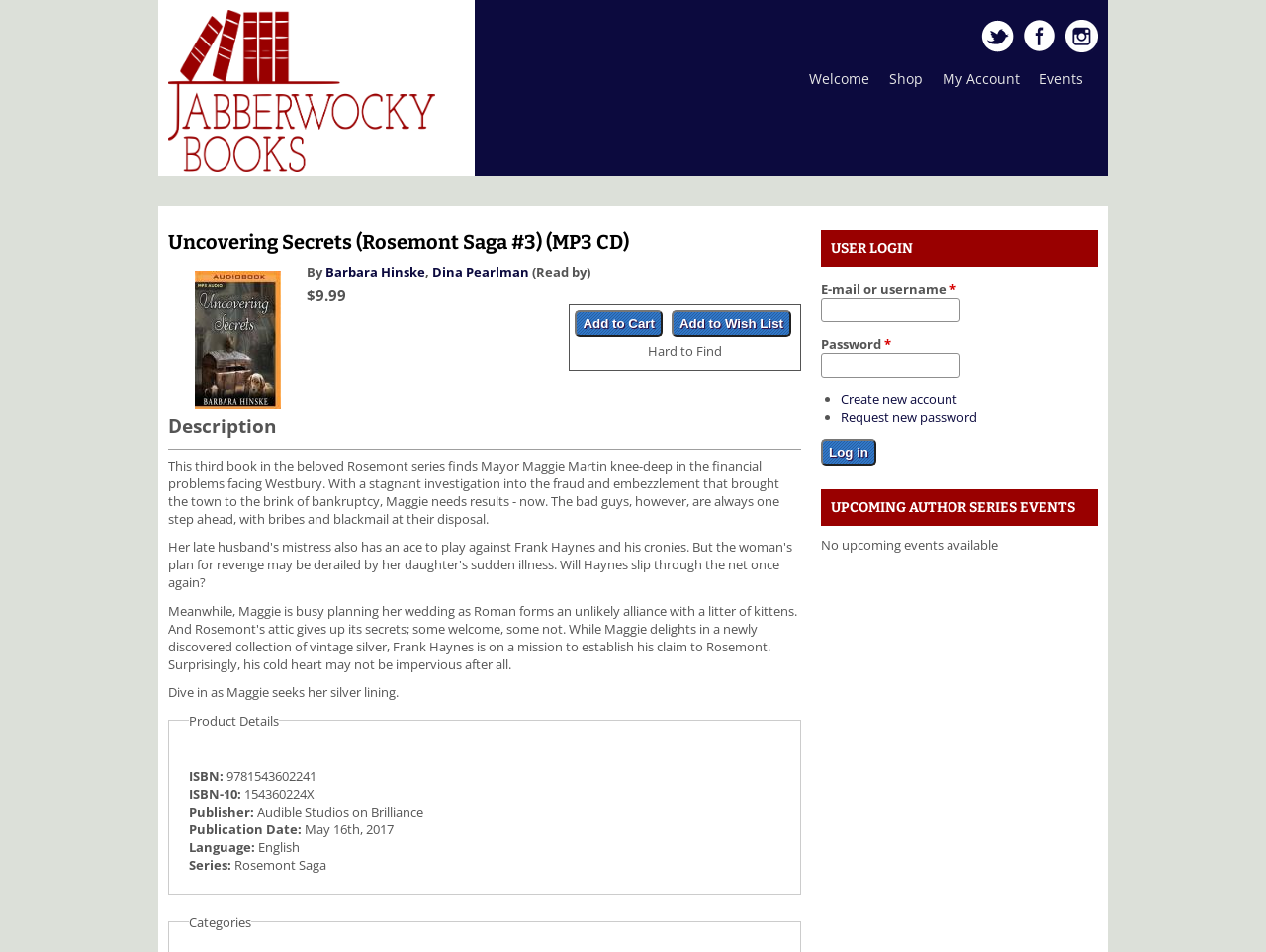Generate the text content of the main heading of the webpage.

Uncovering Secrets (Rosemont Saga #3) (MP3 CD)